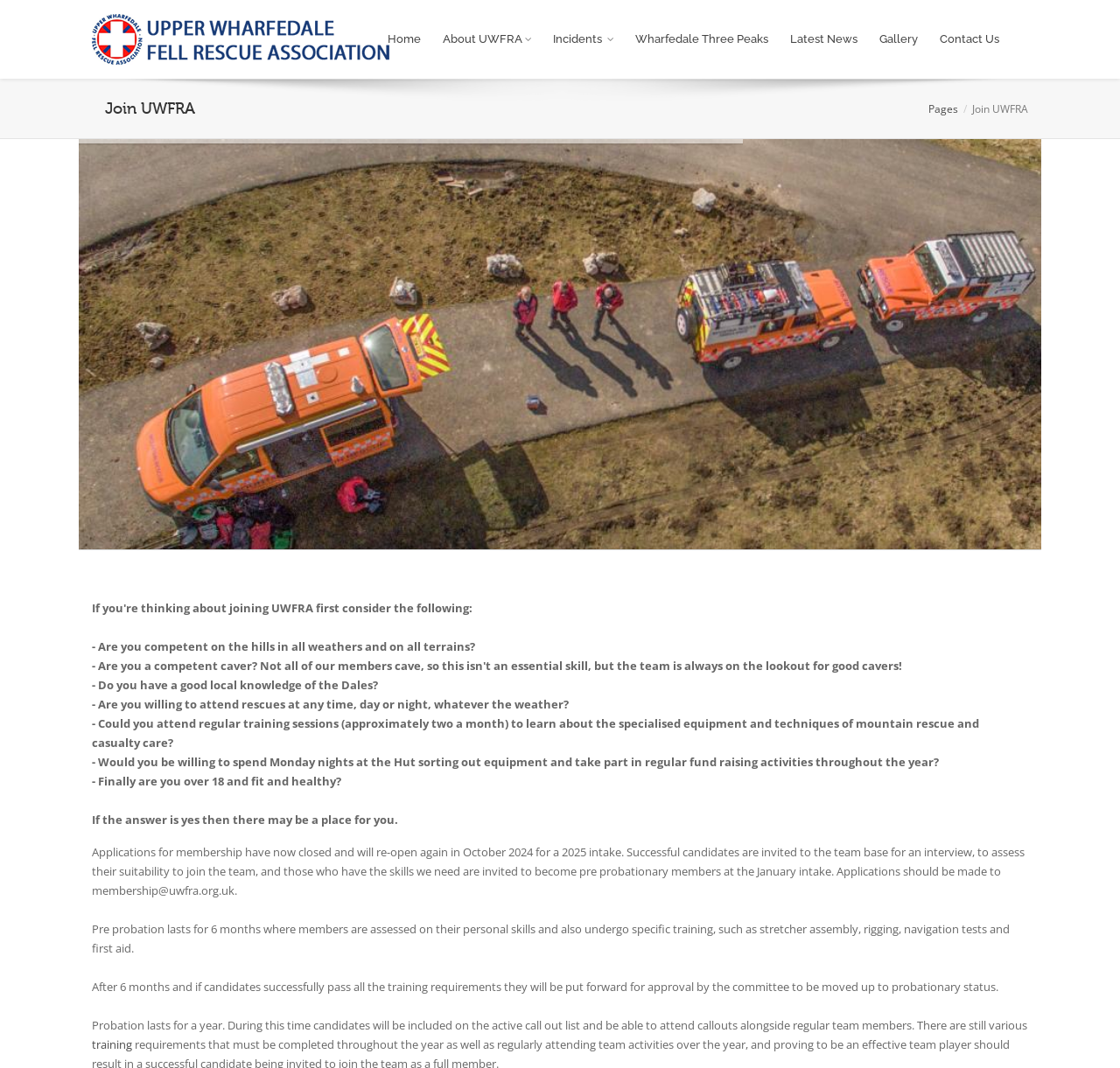Identify the bounding box coordinates for the element you need to click to achieve the following task: "Click on About UWFRA". The coordinates must be four float values ranging from 0 to 1, formatted as [left, top, right, bottom].

[0.384, 0.0, 0.486, 0.074]